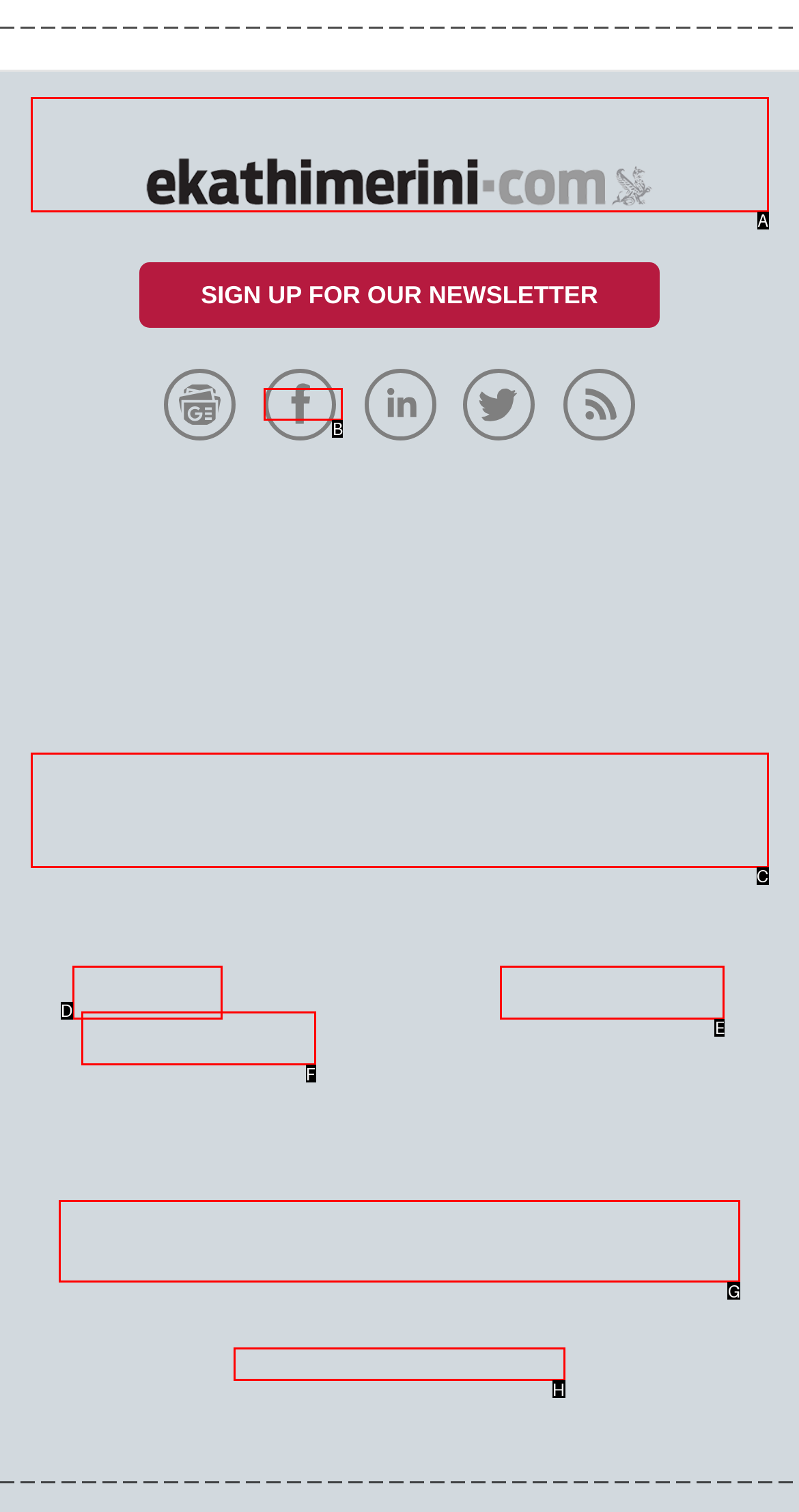Determine the correct UI element to click for this instruction: Visit eKathimerini.com on Facebook. Respond with the letter of the chosen element.

B